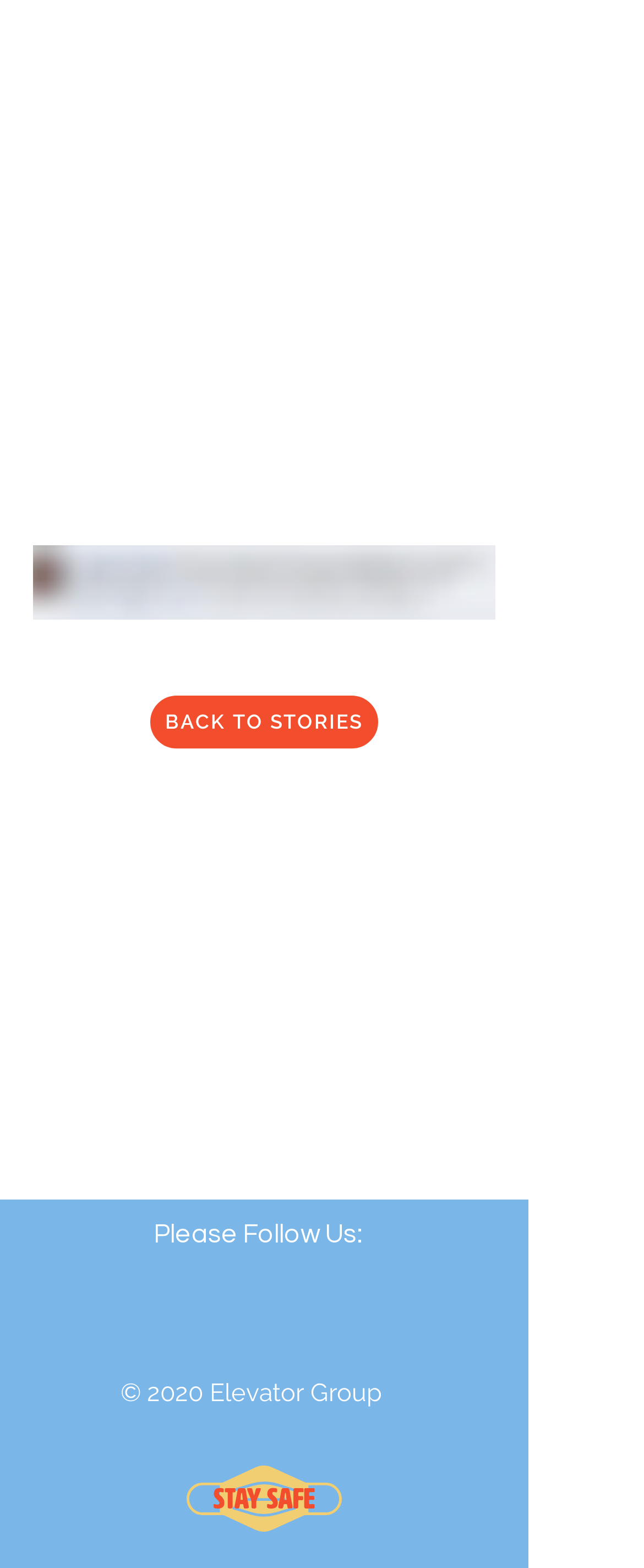Find the bounding box coordinates corresponding to the UI element with the description: "aria-label="Instagram"". The coordinates should be formatted as [left, top, right, bottom], with values as floats between 0 and 1.

[0.367, 0.844, 0.456, 0.881]